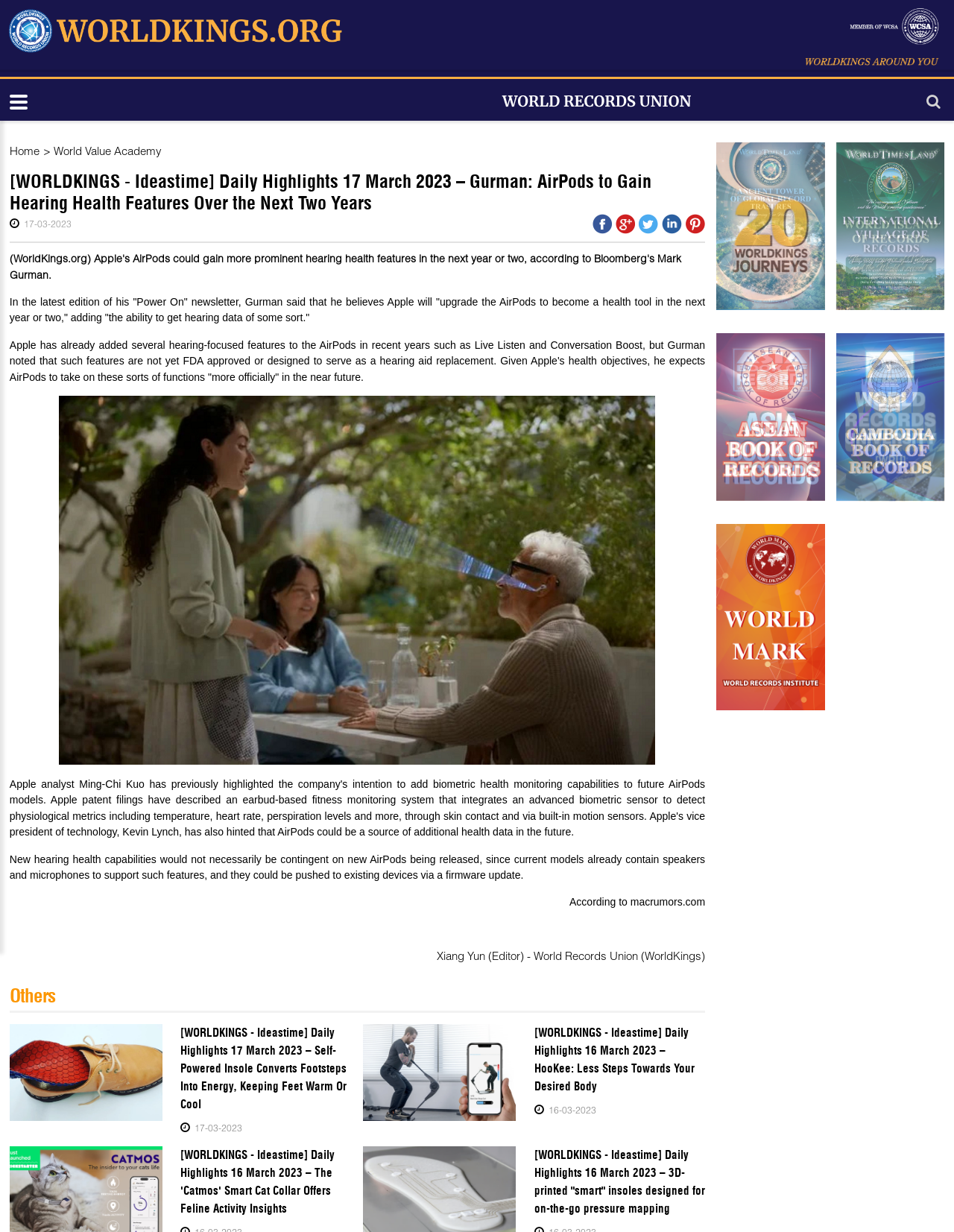Extract the bounding box for the UI element that matches this description: "title="WorldKings journeys"".

[0.751, 0.116, 0.865, 0.251]